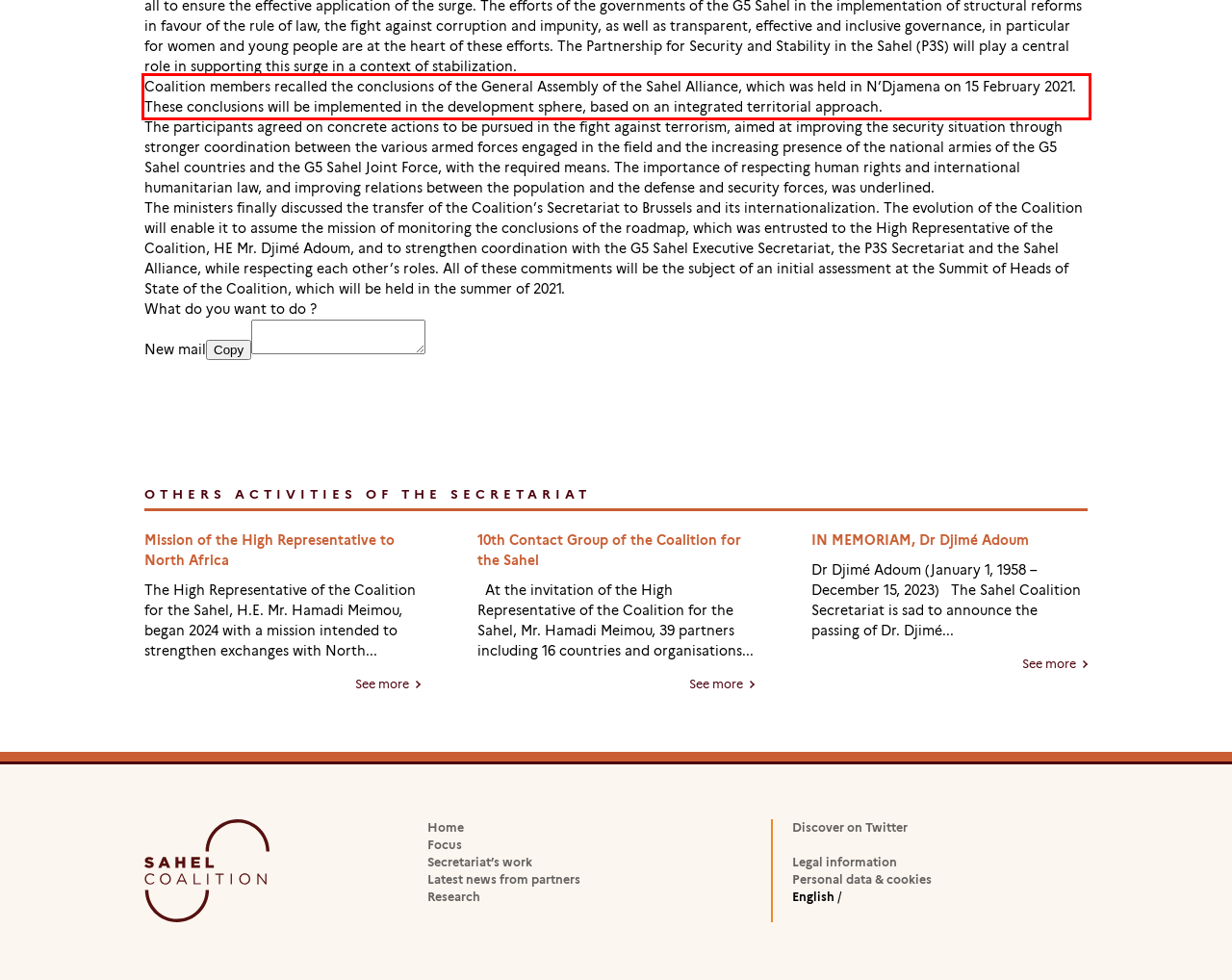Identify the text inside the red bounding box on the provided webpage screenshot by performing OCR.

Coalition members recalled the conclusions of the General Assembly of the Sahel Alliance, which was held in N’Djamena on 15 February 2021. These conclusions will be implemented in the development sphere, based on an integrated territorial approach.